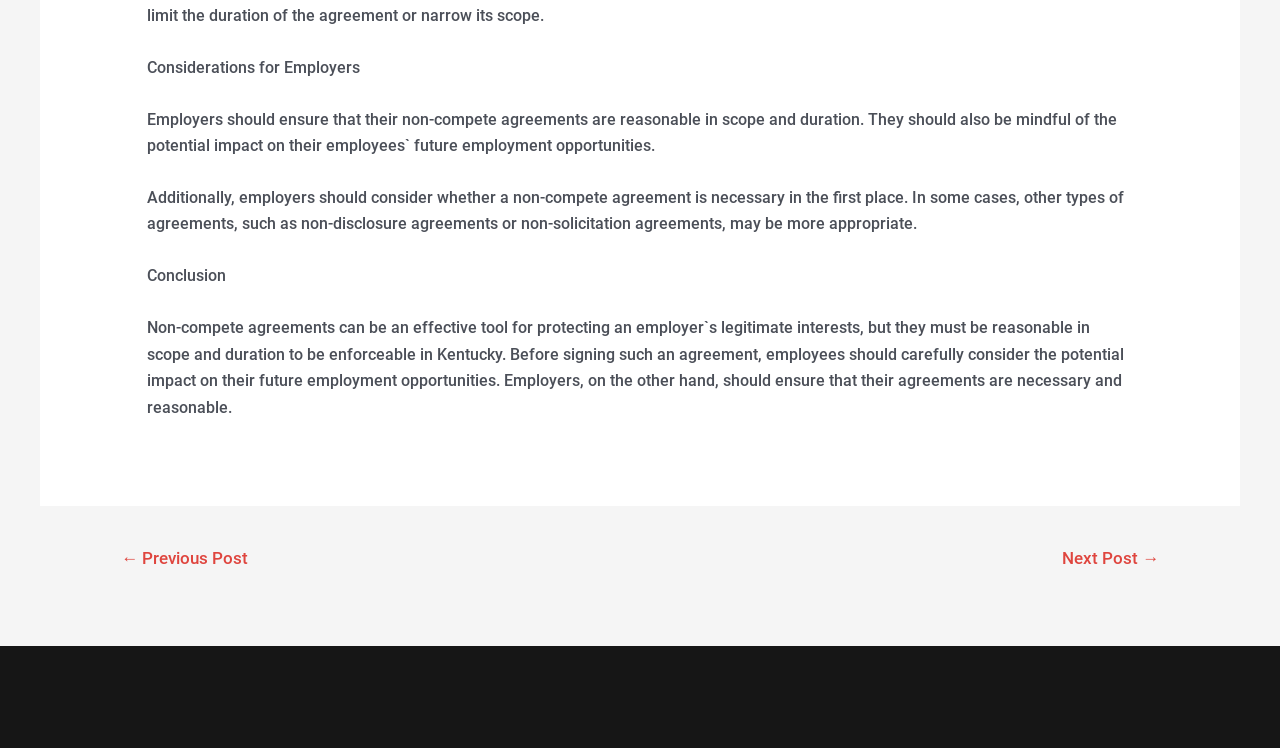What is the tone of the webpage?
Look at the image and provide a short answer using one word or a phrase.

Informative